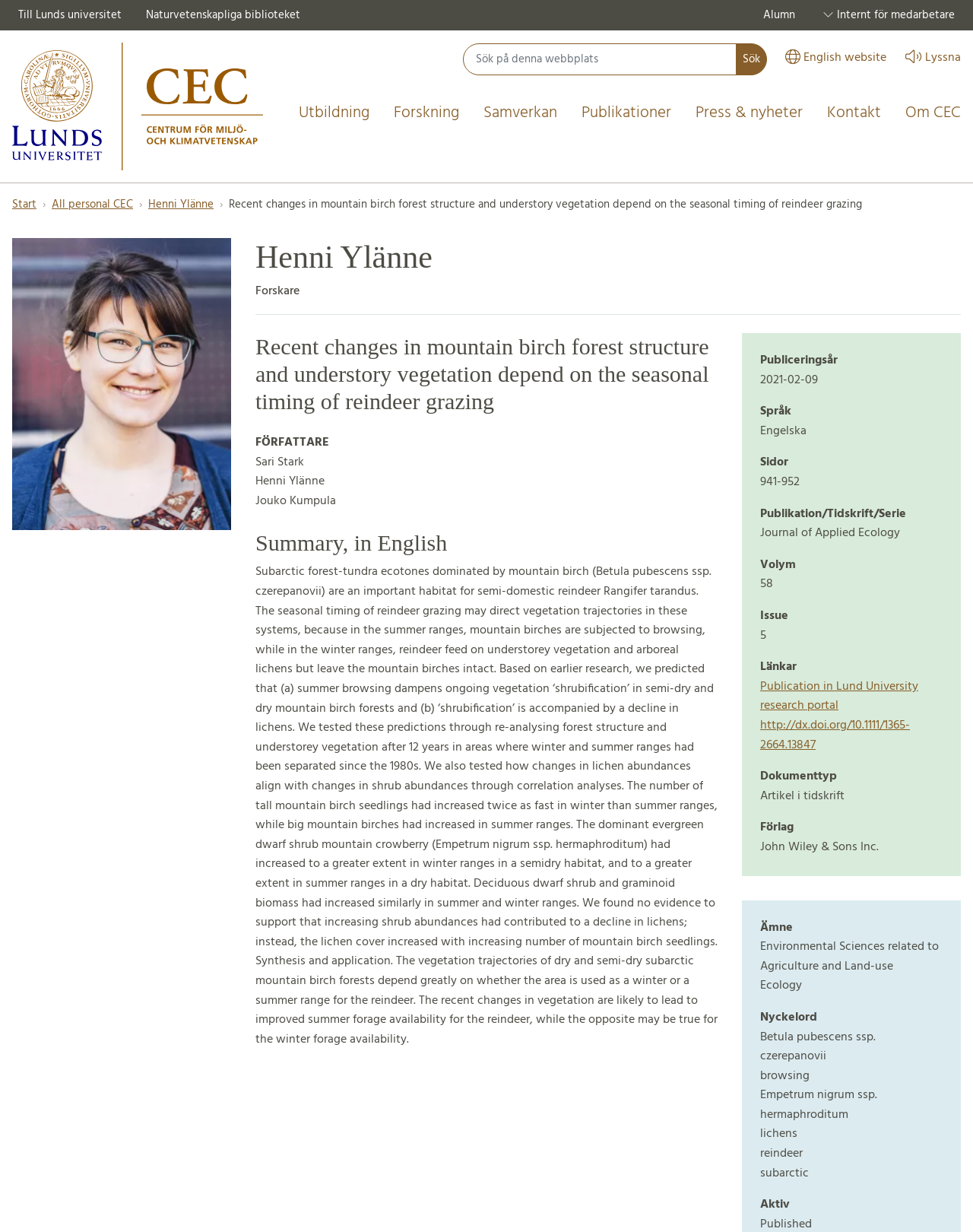Identify the bounding box coordinates of the clickable region to carry out the given instruction: "Go to English website".

[0.807, 0.035, 0.911, 0.061]